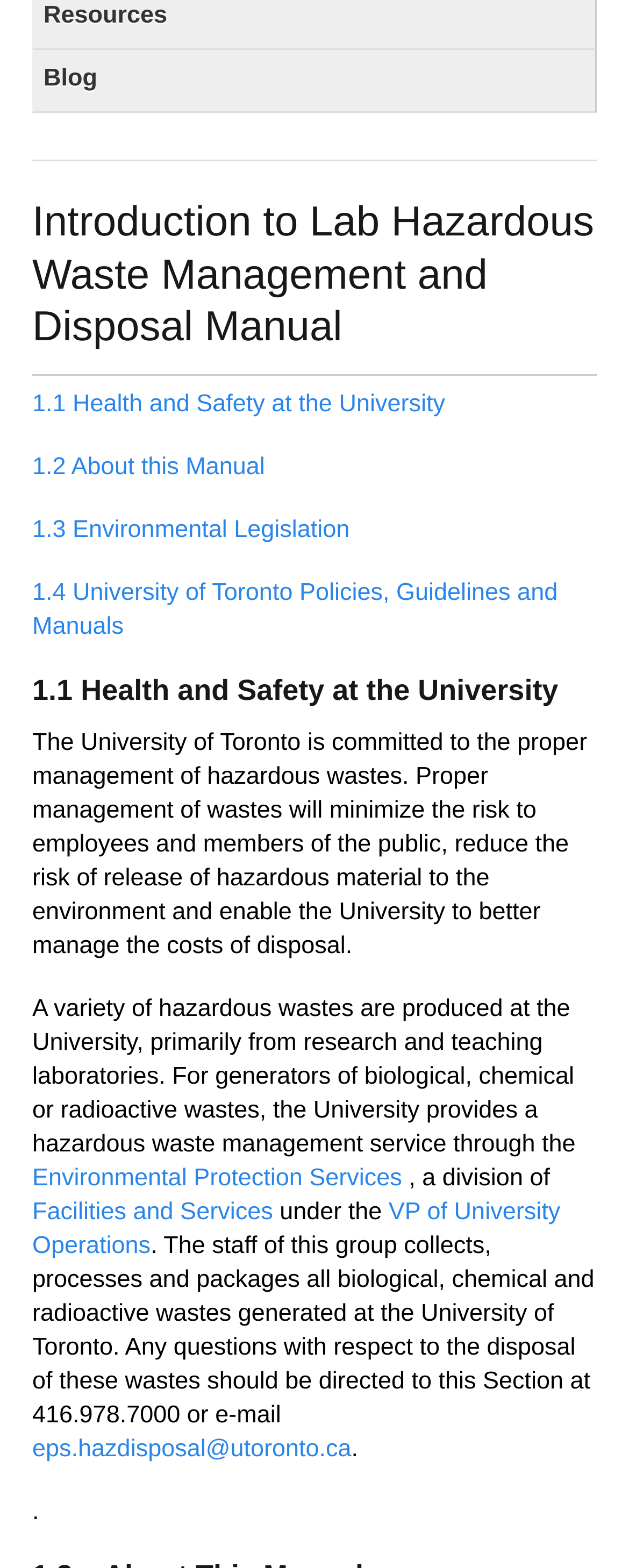Please find the bounding box for the UI component described as follows: "The Deal".

None